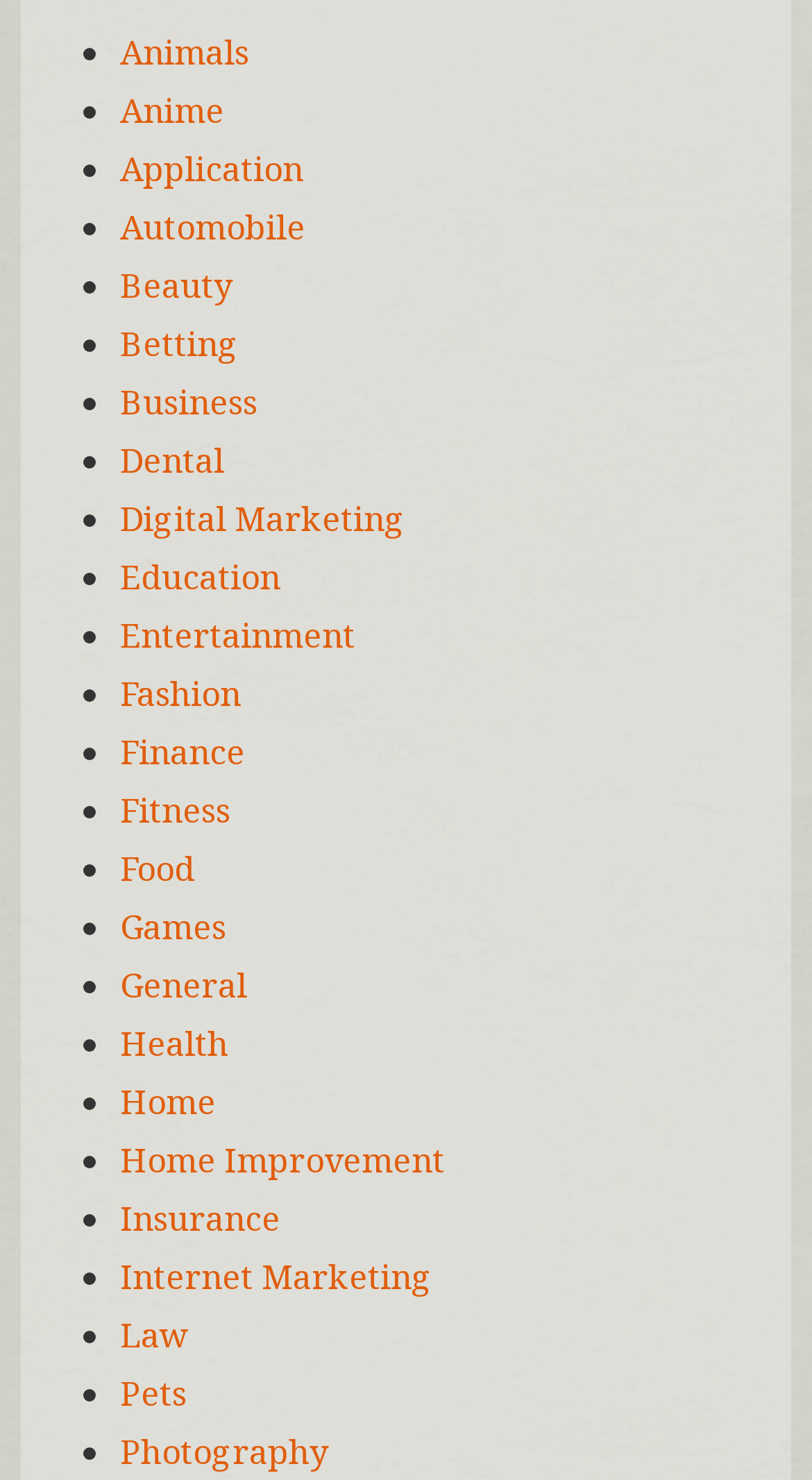Please find the bounding box coordinates of the element's region to be clicked to carry out this instruction: "Visit the Beauty page".

[0.148, 0.177, 0.287, 0.208]